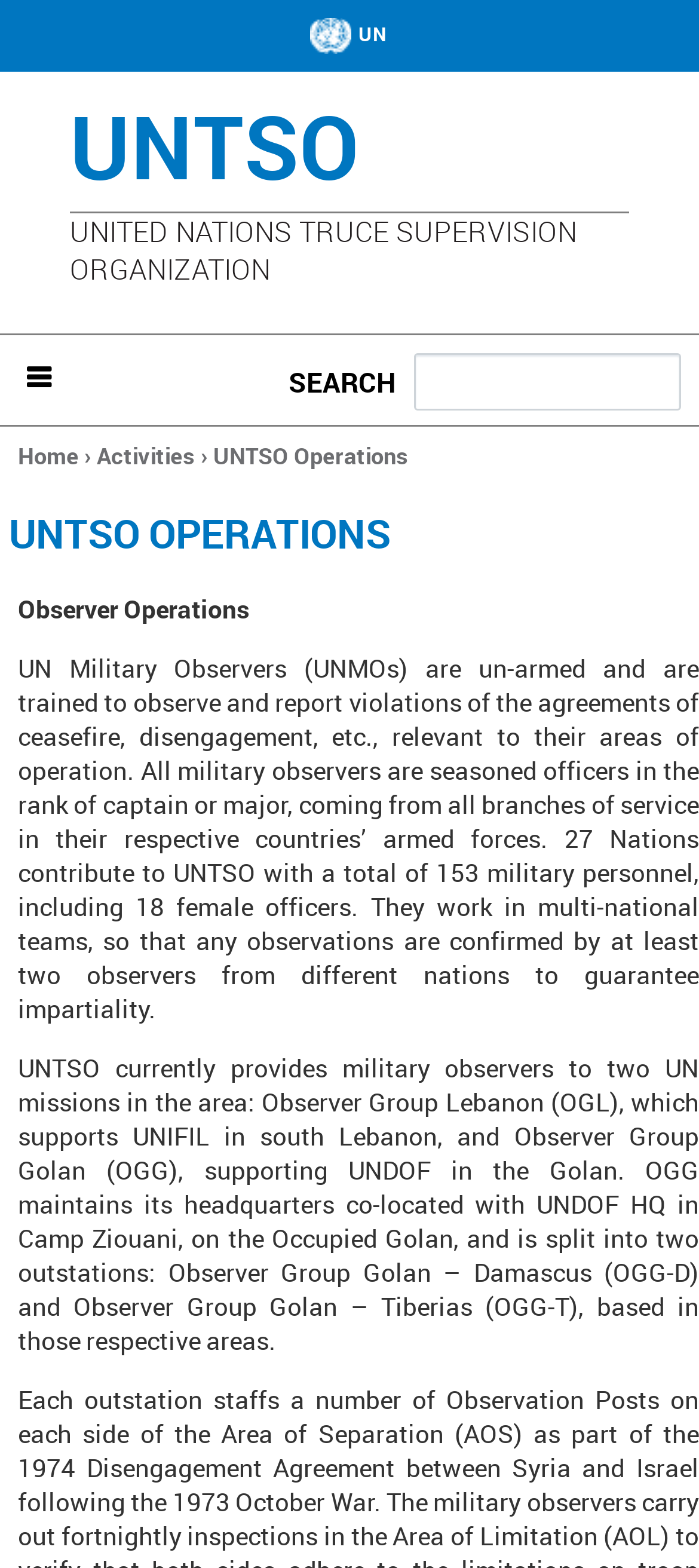Offer an in-depth caption of the entire webpage.

The webpage is about the United Nations Truce Supervision Organization (UNTSO) operations. At the top left corner, there is a link to "Jump to navigation". Below it, there is a layout table that spans the entire width of the page. Within this table, there is a link to "UN" with a corresponding UN logo image to its right. 

To the right of the UN logo, there is a heading that reads "UNTSO" and a link with the same text. Below this, there is a static text that reads "UNITED NATIONS TRUCE SUPERVISION ORGANIZATION". 

On the right side of the page, there is a search bar with a heading that reads "SEARCH" and a static text that reads "Search". The search bar has a text box and a search button. 

Above the search bar, there is a link with a font awesome icon. To the left of the search bar, there is a heading that reads "You are here" and a breadcrumb navigation with links to "Home", "Activities", and "UNTSO Operations". 

The main content of the page is under the "UNTSO OPERATIONS" heading. It has two paragraphs of text that describe the observer operations of UNTSO, including the role of UN Military Observers and their areas of operation. The text also mentions that 27 nations contribute to UNTSO with a total of 153 military personnel. 

Below these paragraphs, there is another paragraph that describes the two UN missions that UNTSO provides military observers to: Observer Group Lebanon and Observer Group Golan.